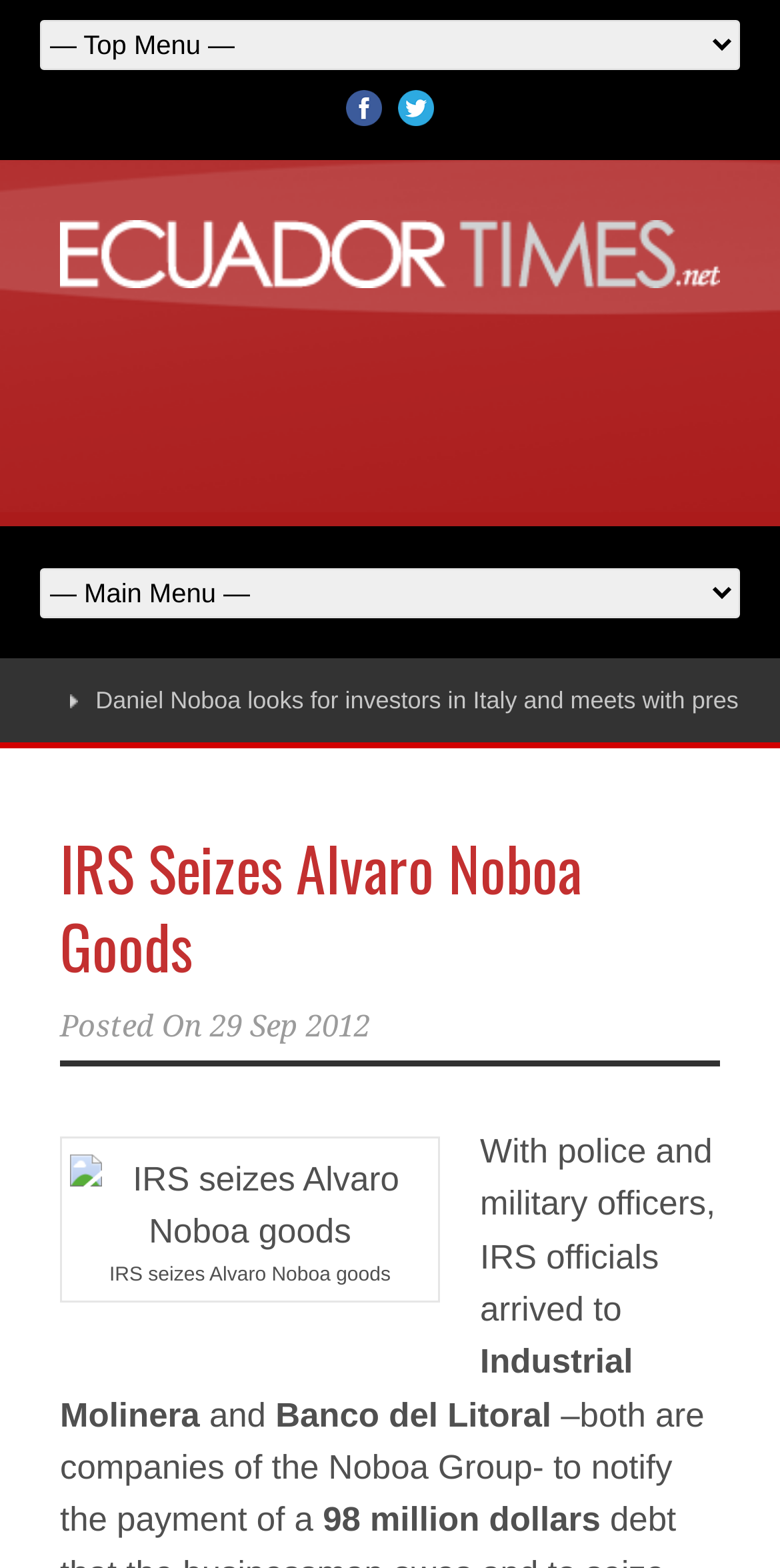Produce an elaborate caption capturing the essence of the webpage.

The webpage is a news article page from EcuadorTimes.net, with a focus on the headline "IRS Seizes Alvaro Noboa Goods". At the top, there are social media links, including Facebook and Twitter, represented by their respective icons. Below these icons, there is a large banner advertisement. 

The main content of the page is divided into two sections. On the left, there is a heading with the title of the article, accompanied by a link to the same article. Below the heading, there is a section with the publication date, "29 Sep 2012". 

On the right side of the page, there is a large image related to the article, with a caption. The image is positioned above a block of text that summarizes the article. The text is divided into several paragraphs, describing the event of the IRS seizing goods from Alvaro Noboa, including the involvement of police and military officers, and the notification of payment of 98 million dollars. The text also mentions the companies Industrial Molinera and Banco del Litoral, which are part of the Noboa Group.